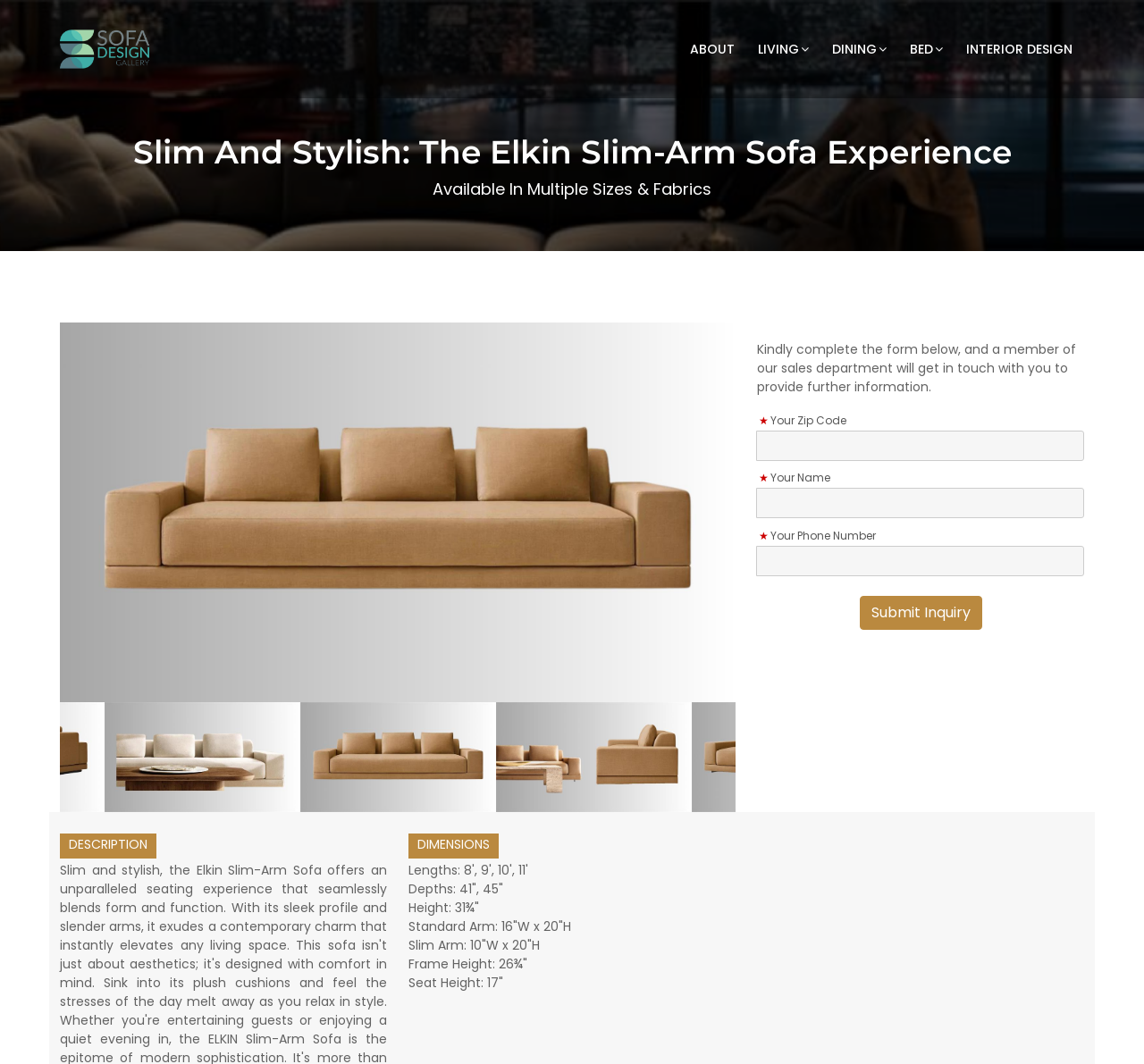Answer this question using a single word or a brief phrase:
How many buttons are there on the webpage?

5